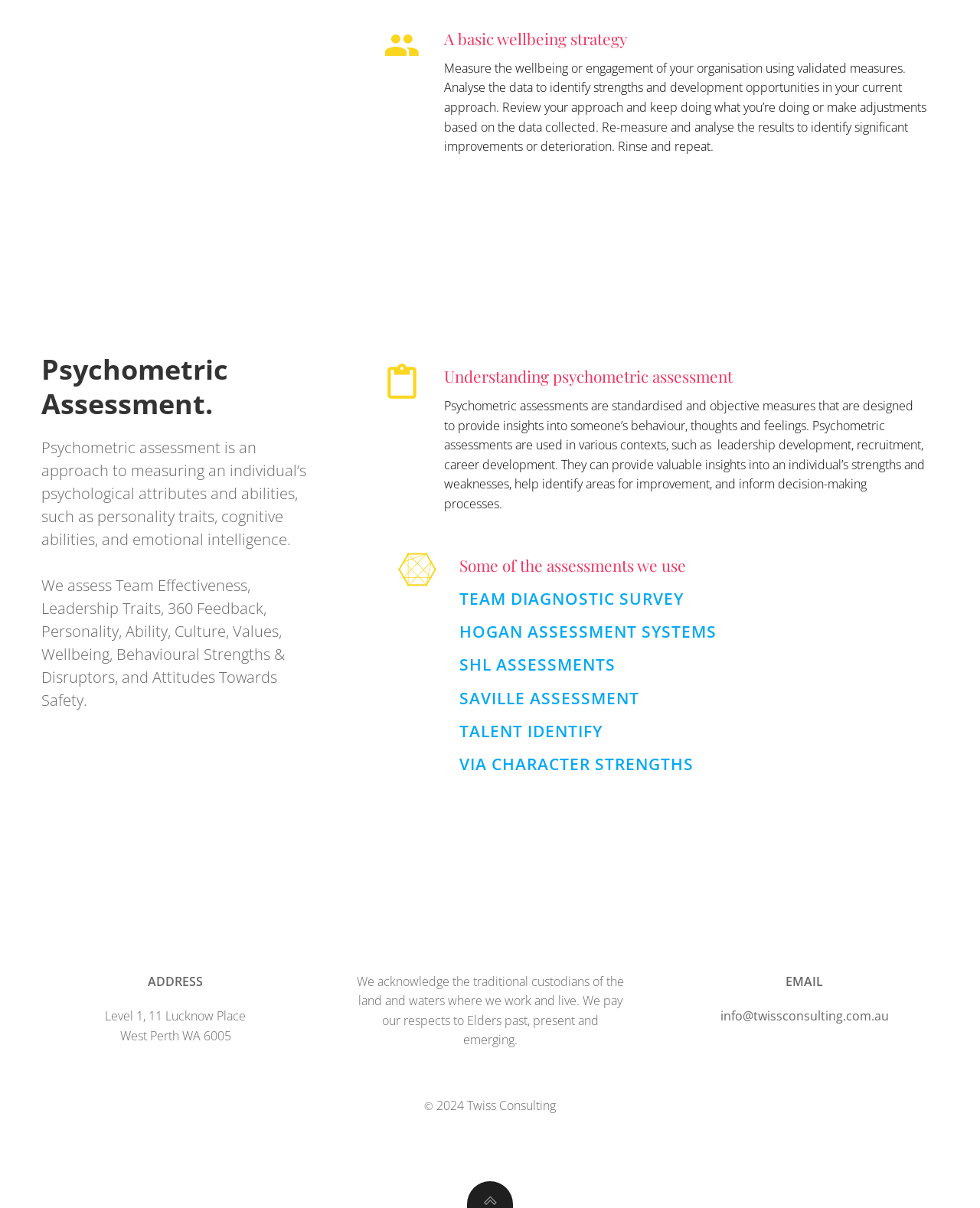Use the information in the screenshot to answer the question comprehensively: What is psychometric assessment?

According to the text, psychometric assessment is an approach to measuring an individual's psychological attributes and abilities, such as personality traits, cognitive abilities, and emotional intelligence.